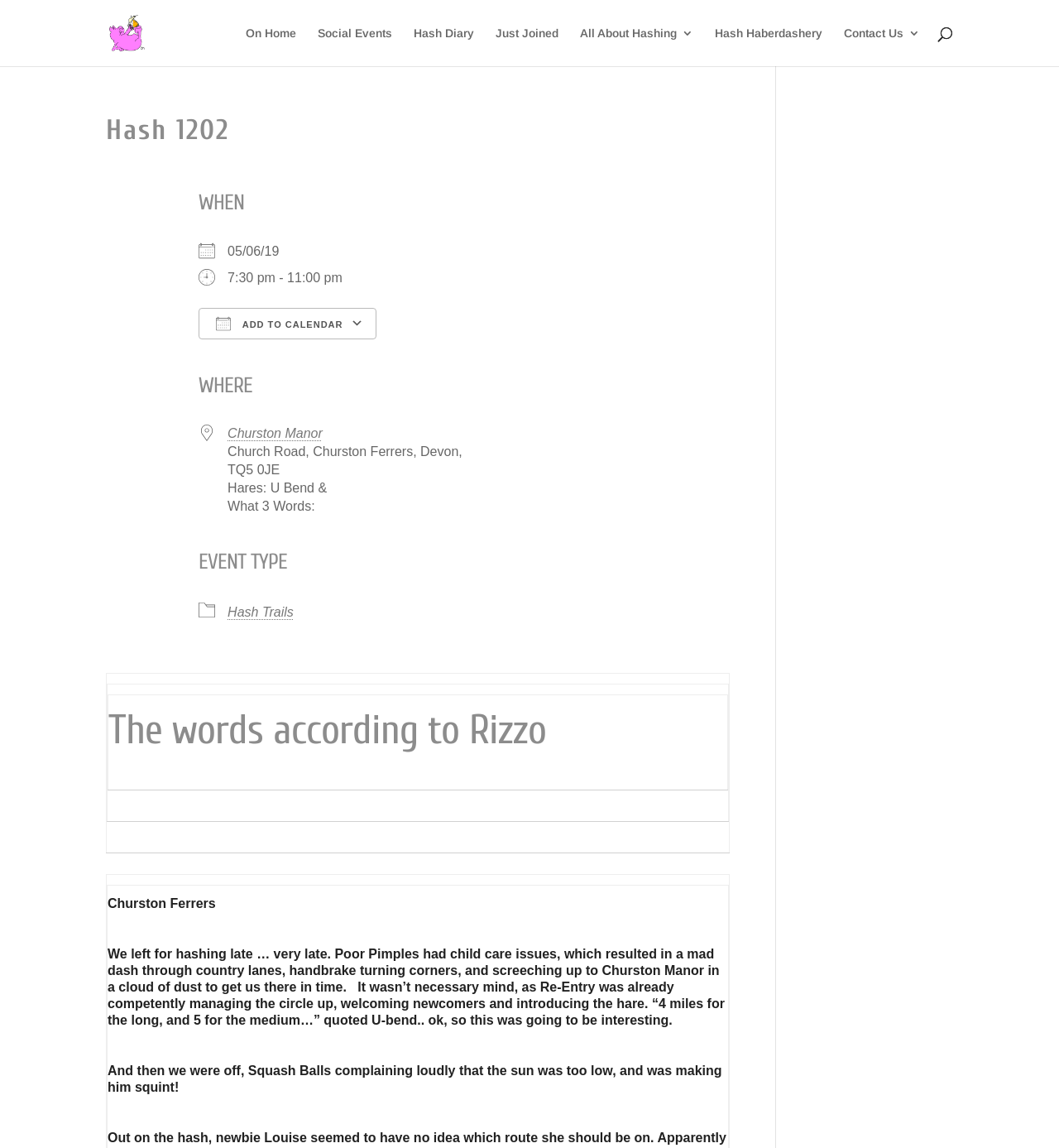Given the description of a UI element: "iCalendar", identify the bounding box coordinates of the matching element in the webpage screenshot.

[0.499, 0.295, 0.652, 0.319]